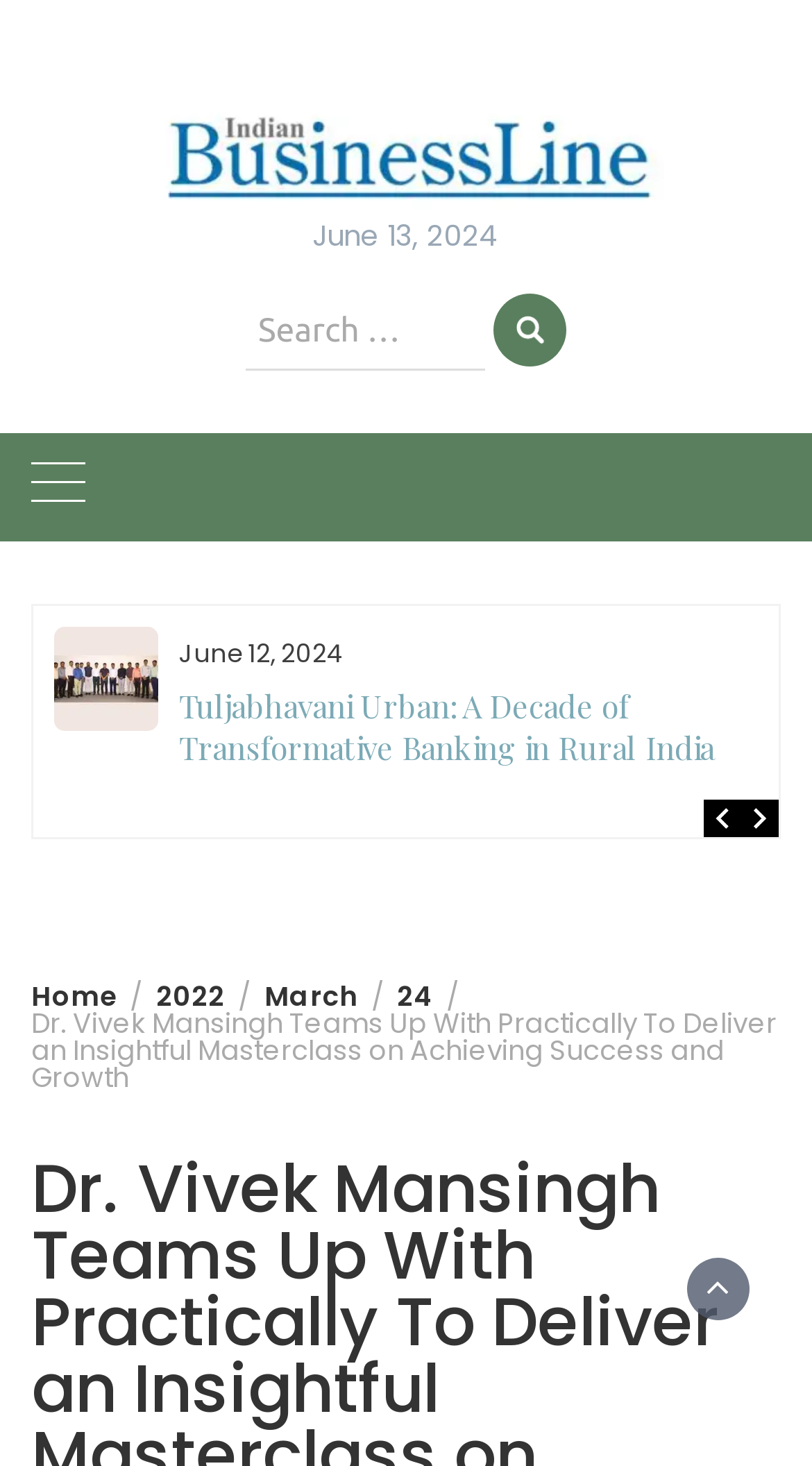Pinpoint the bounding box coordinates of the clickable element to carry out the following instruction: "Go to Home page."

[0.038, 0.666, 0.144, 0.693]